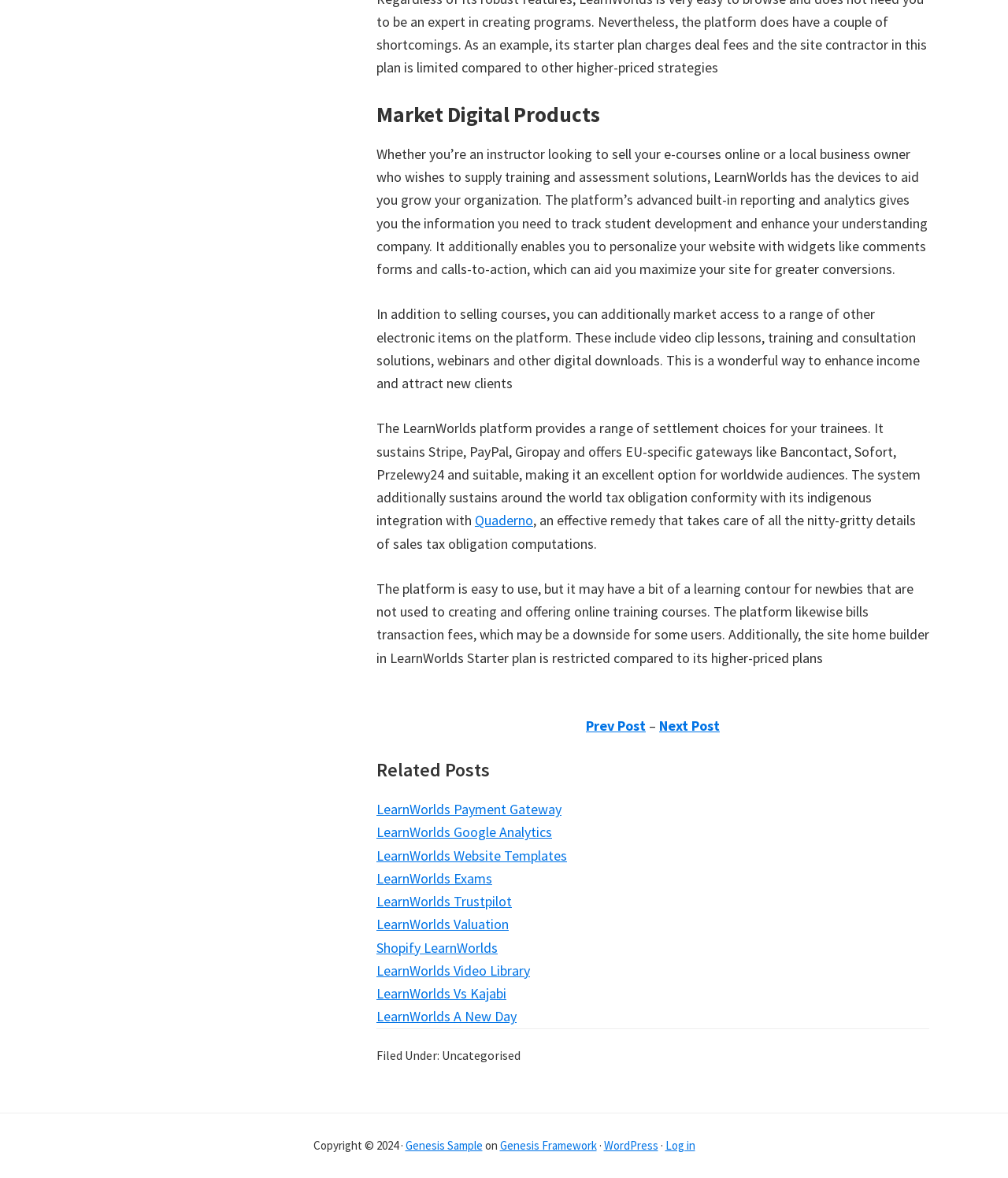Determine the bounding box coordinates of the clickable element to complete this instruction: "Click on LearnWorlds Payment Gateway". Provide the coordinates in the format of four float numbers between 0 and 1, [left, top, right, bottom].

[0.373, 0.679, 0.557, 0.695]